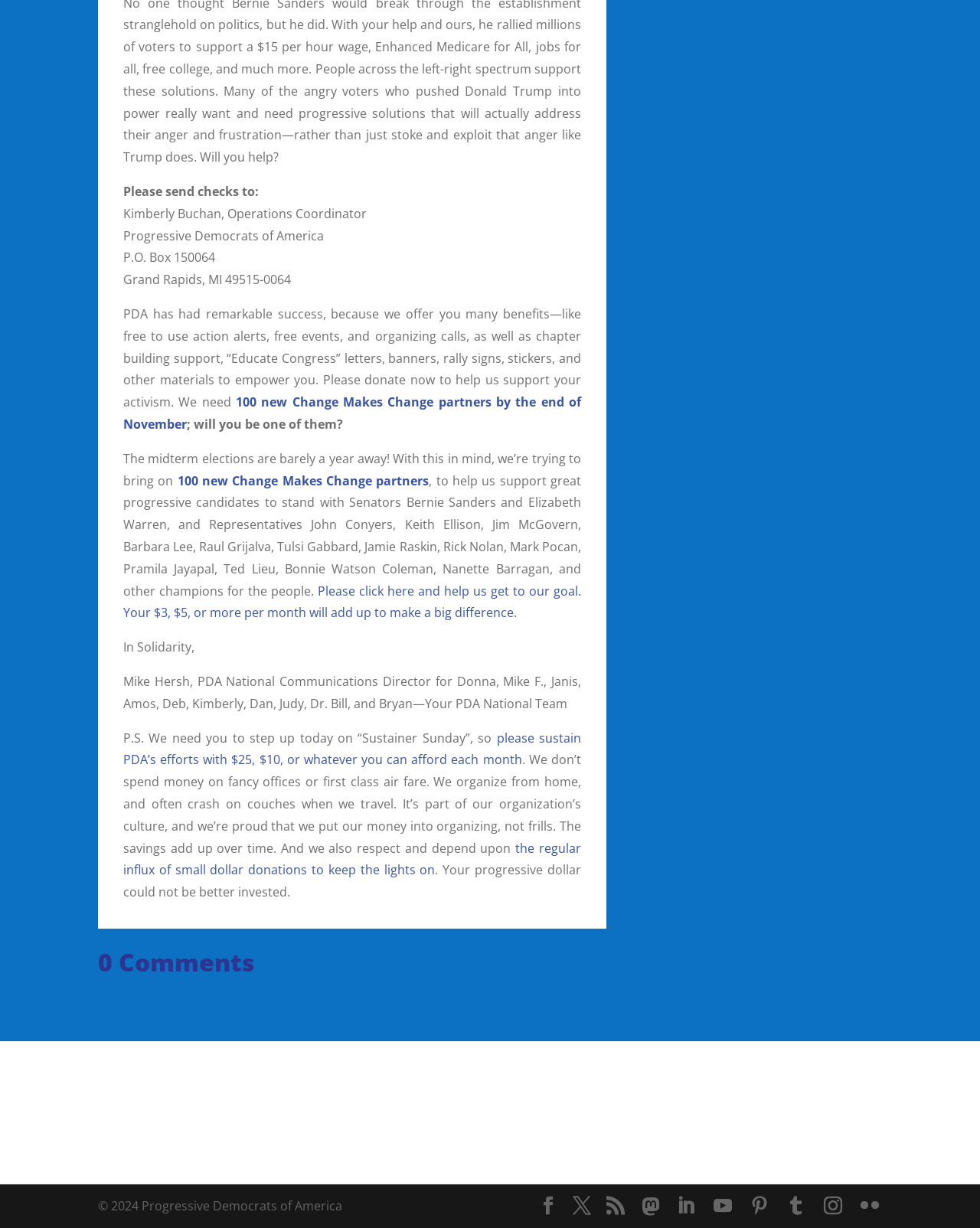Find the bounding box coordinates of the clickable region needed to perform the following instruction: "Click to follow PDA on YouTube". The coordinates should be provided as four float numbers between 0 and 1, i.e., [left, top, right, bottom].

[0.728, 0.974, 0.747, 0.991]